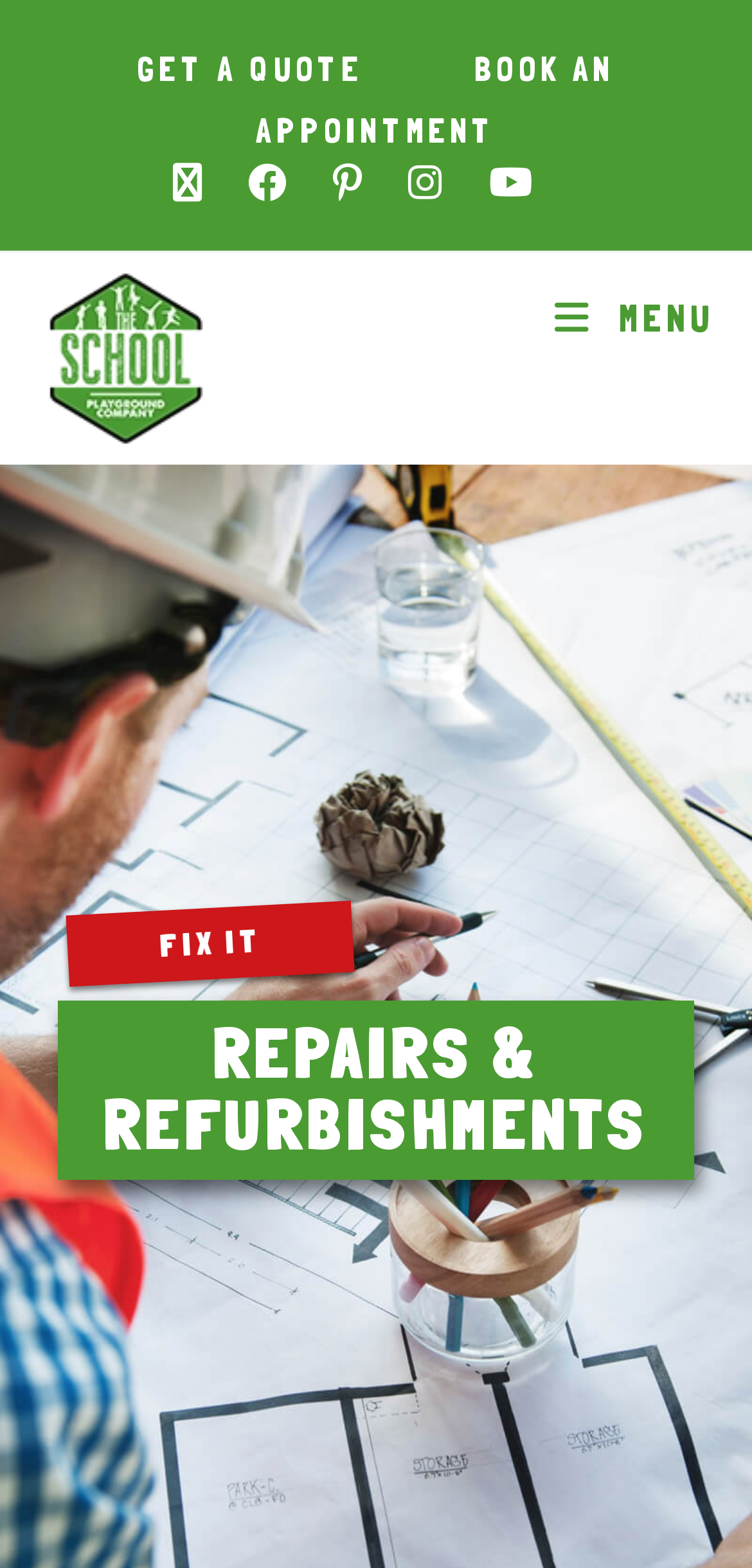Please extract the title of the webpage.

REPAIRS & REFURBISHMENTS